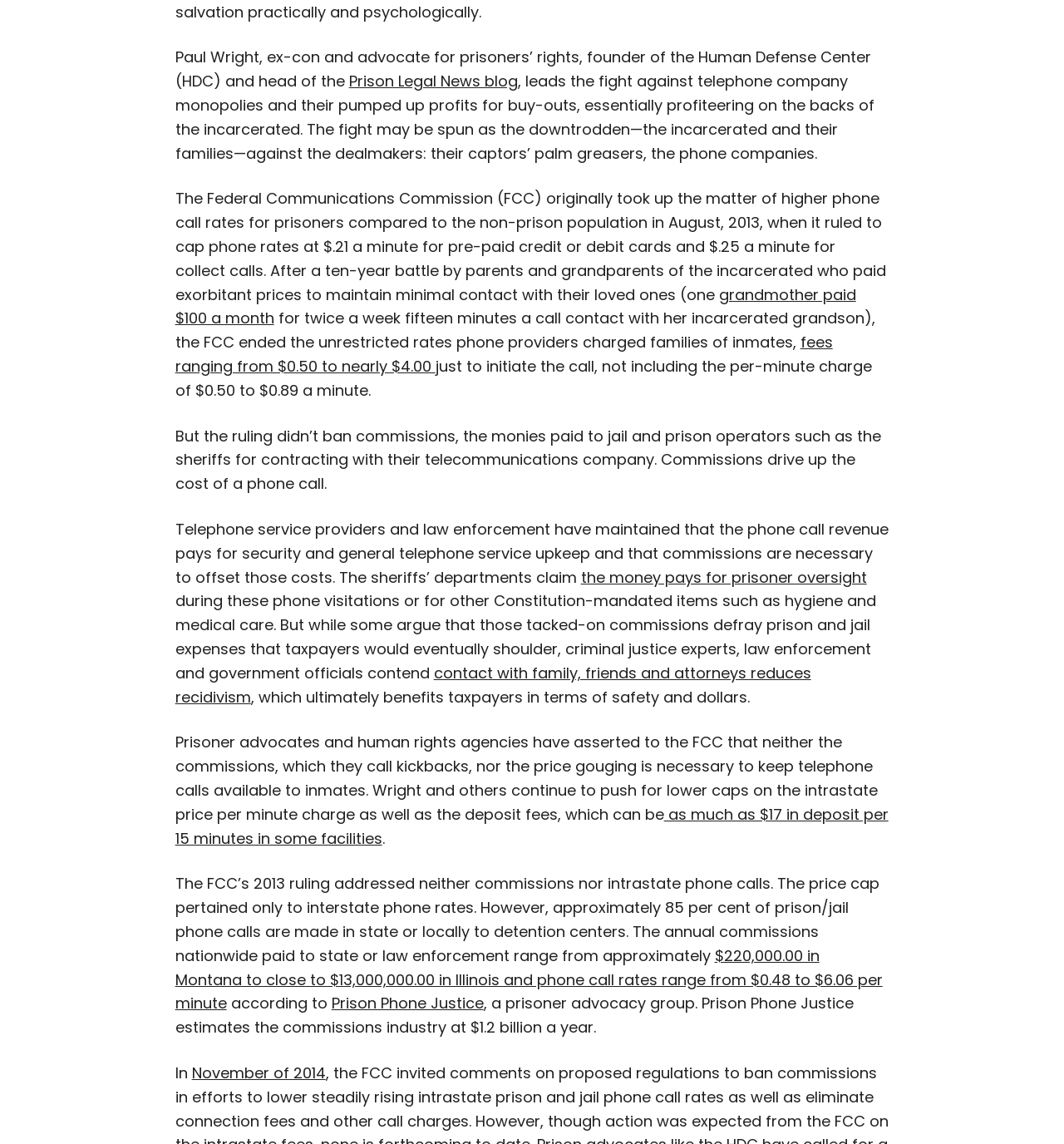Please find the bounding box coordinates of the element that must be clicked to perform the given instruction: "Read about the grandmother who paid $100 a month". The coordinates should be four float numbers from 0 to 1, i.e., [left, top, right, bottom].

[0.165, 0.248, 0.804, 0.287]